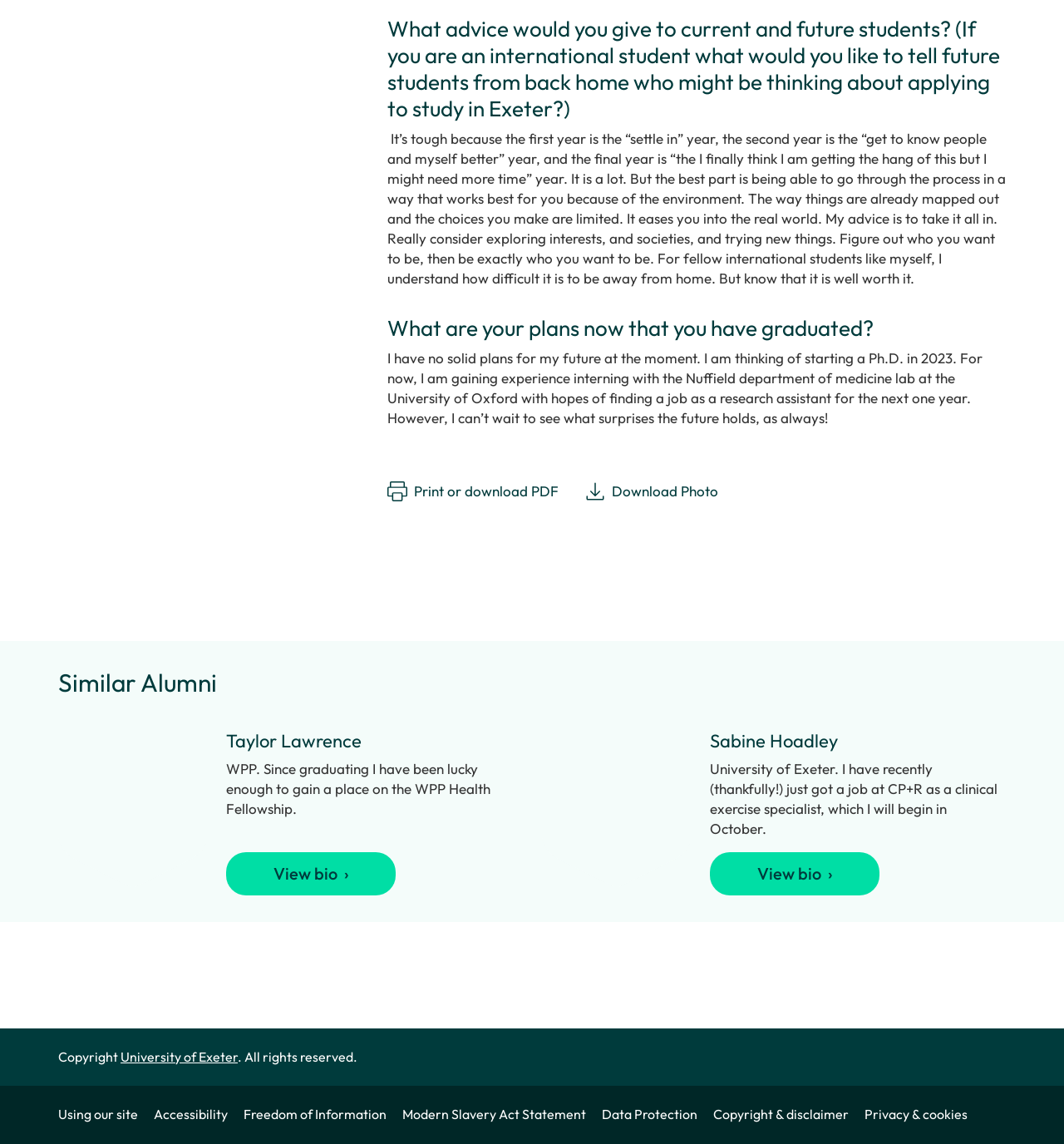Could you find the bounding box coordinates of the clickable area to complete this instruction: "Click on 'Print or download PDF'"?

[0.364, 0.421, 0.525, 0.438]